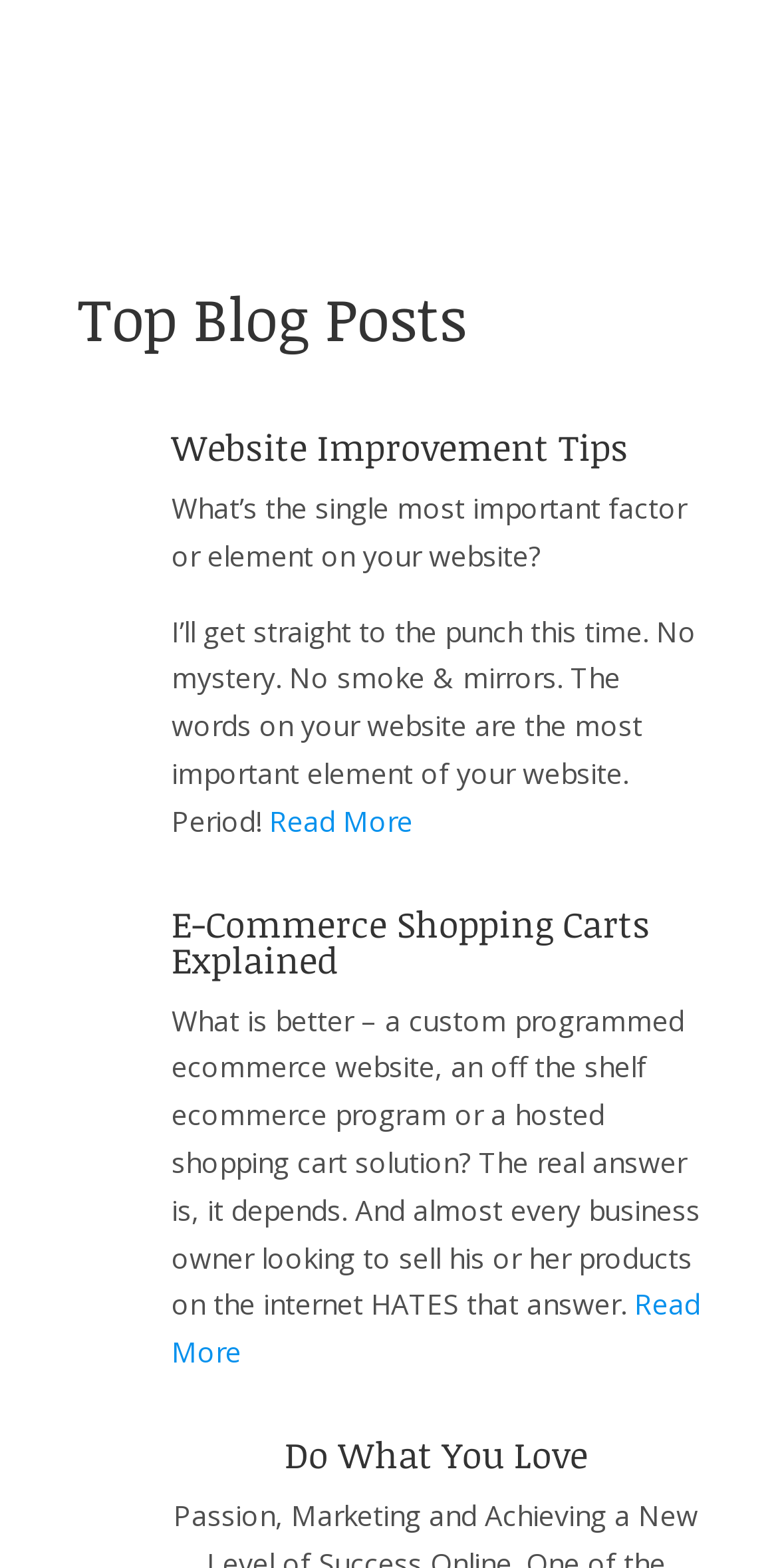Provide the bounding box coordinates in the format (top-left x, top-left y, bottom-right x, bottom-right y). All values are floating point numbers between 0 and 1. Determine the bounding box coordinate of the UI element described as: 

[0.1, 0.916, 0.182, 0.957]